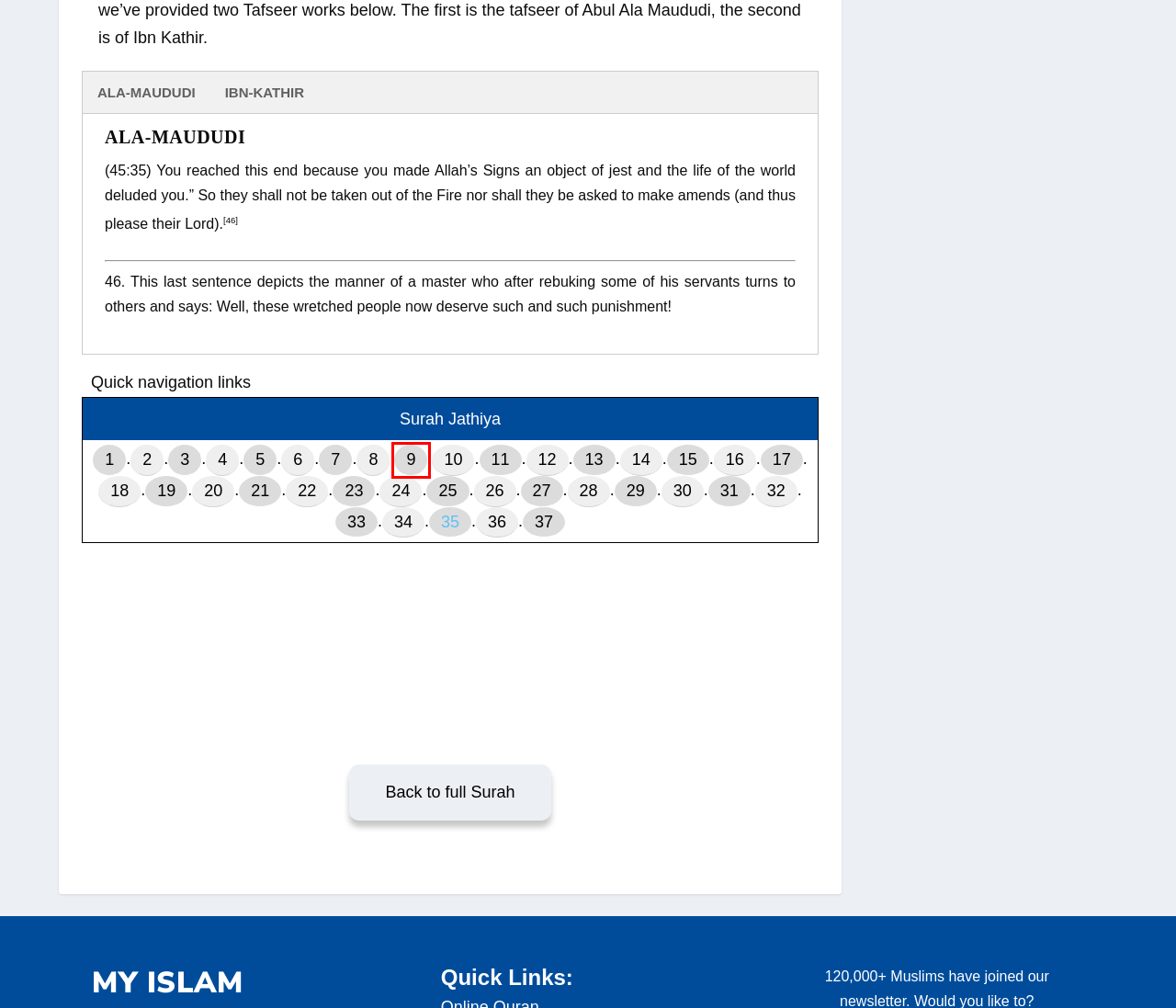Using the screenshot of a webpage with a red bounding box, pick the webpage description that most accurately represents the new webpage after the element inside the red box is clicked. Here are the candidates:
A. Surah Jathiyah Ayat 32 (45:32 Quran) With Tafsir - My Islam
B. Surah Jathiyah Ayat 9 (45:9 Quran) With Tafsir - My Islam
C. Surah Jathiyah Ayat 30 (45:30 Quran) With Tafsir - My Islam
D. Surah Jathiyah Ayat 26 (45:26 Quran) With Tafsir - My Islam
E. Surah Jathiyah Ayat 6 (45:6 Quran) With Tafsir - My Islam
F. Surah Jathiyah Ayat 2 (45:2 Quran) With Tafsir - My Islam
G. Surah Jathiyah Ayat 31 (45:31 Quran) With Tafsir - My Islam
H. Surah Jathiyah Ayat 1 (45:1 Quran) With Tafsir - My Islam

B